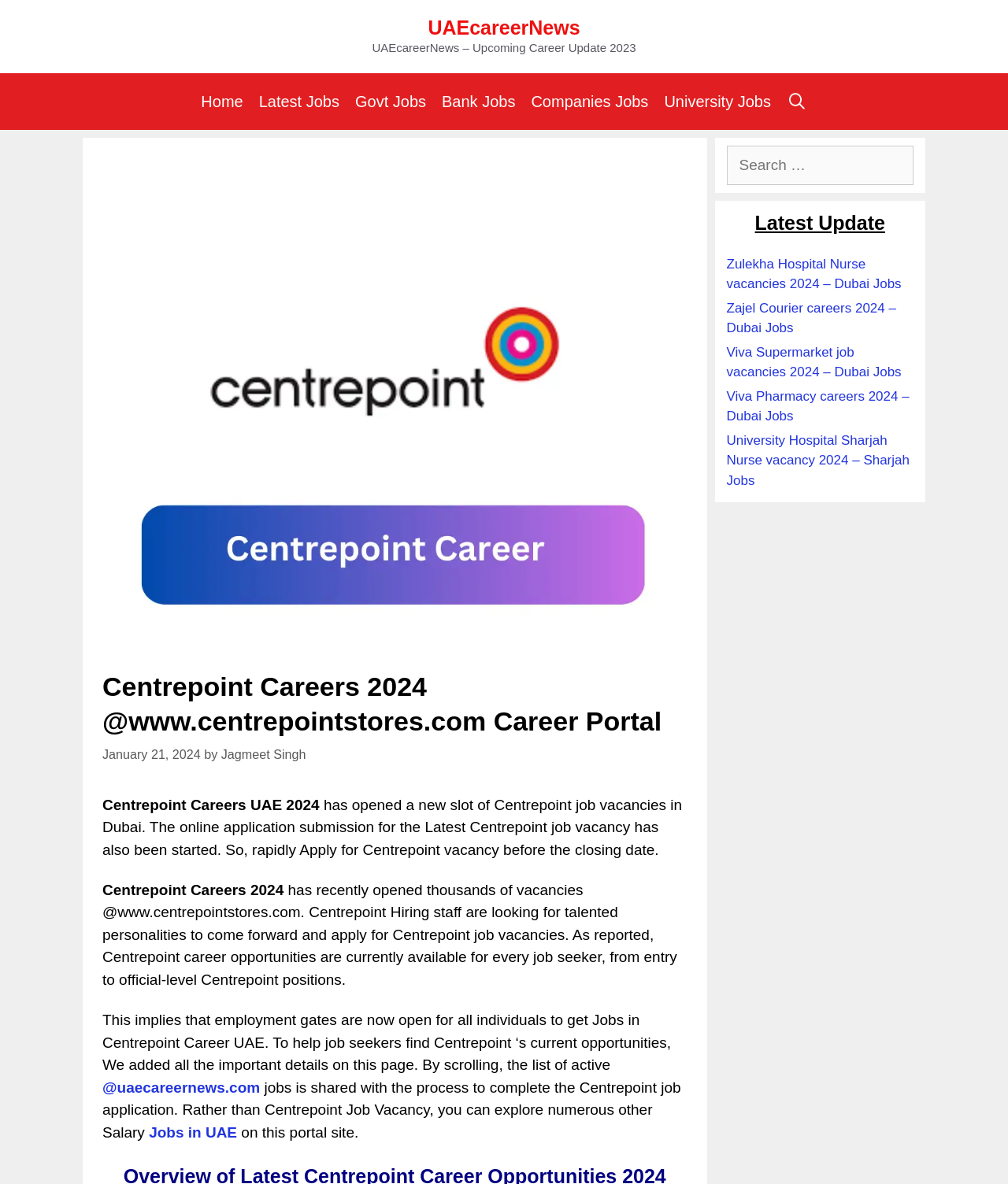Please identify the bounding box coordinates of the area that needs to be clicked to follow this instruction: "Check Latest Update".

[0.721, 0.176, 0.906, 0.201]